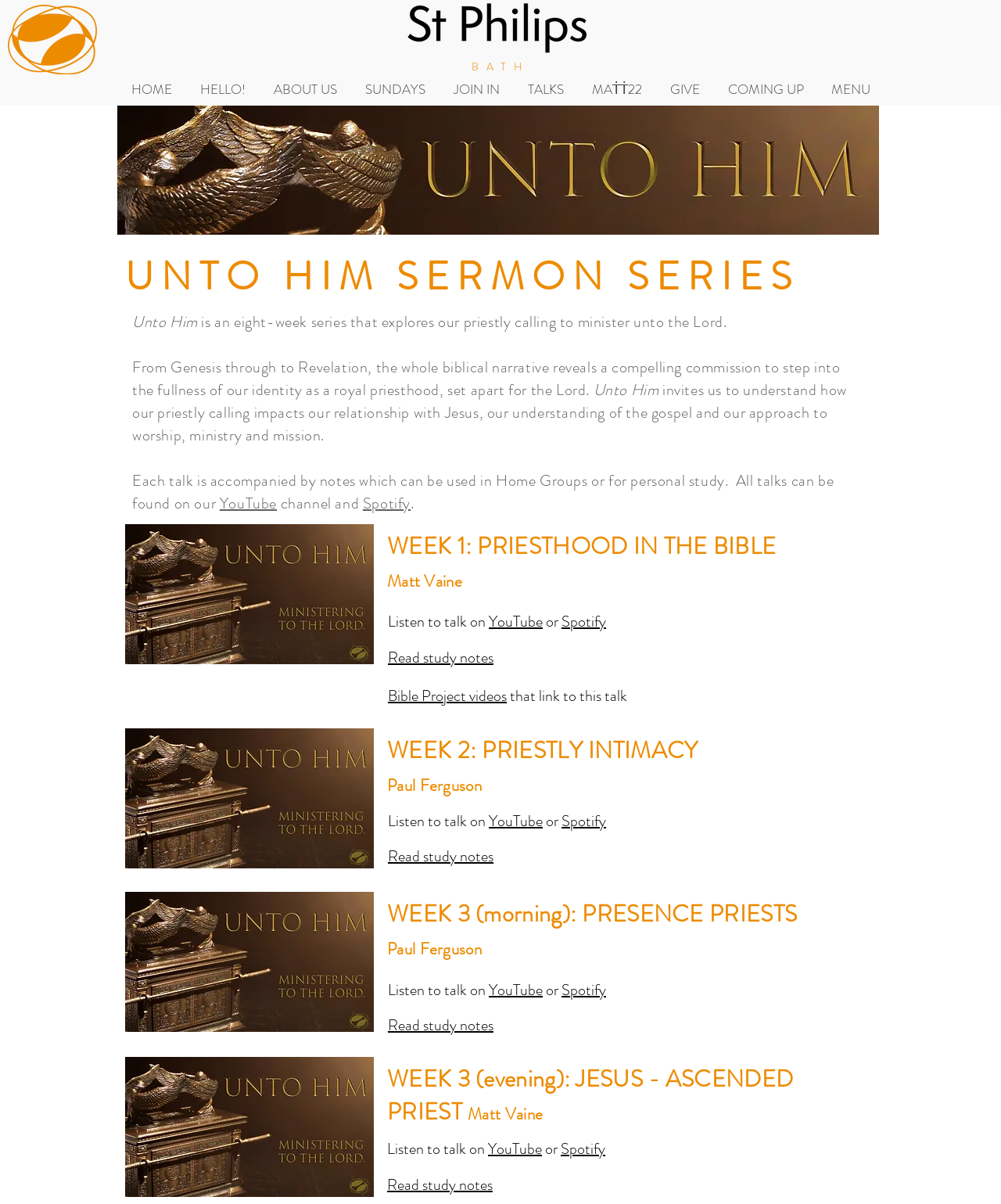Show me the bounding box coordinates of the clickable region to achieve the task as per the instruction: "Navigate to the HOME page".

[0.117, 0.061, 0.185, 0.088]